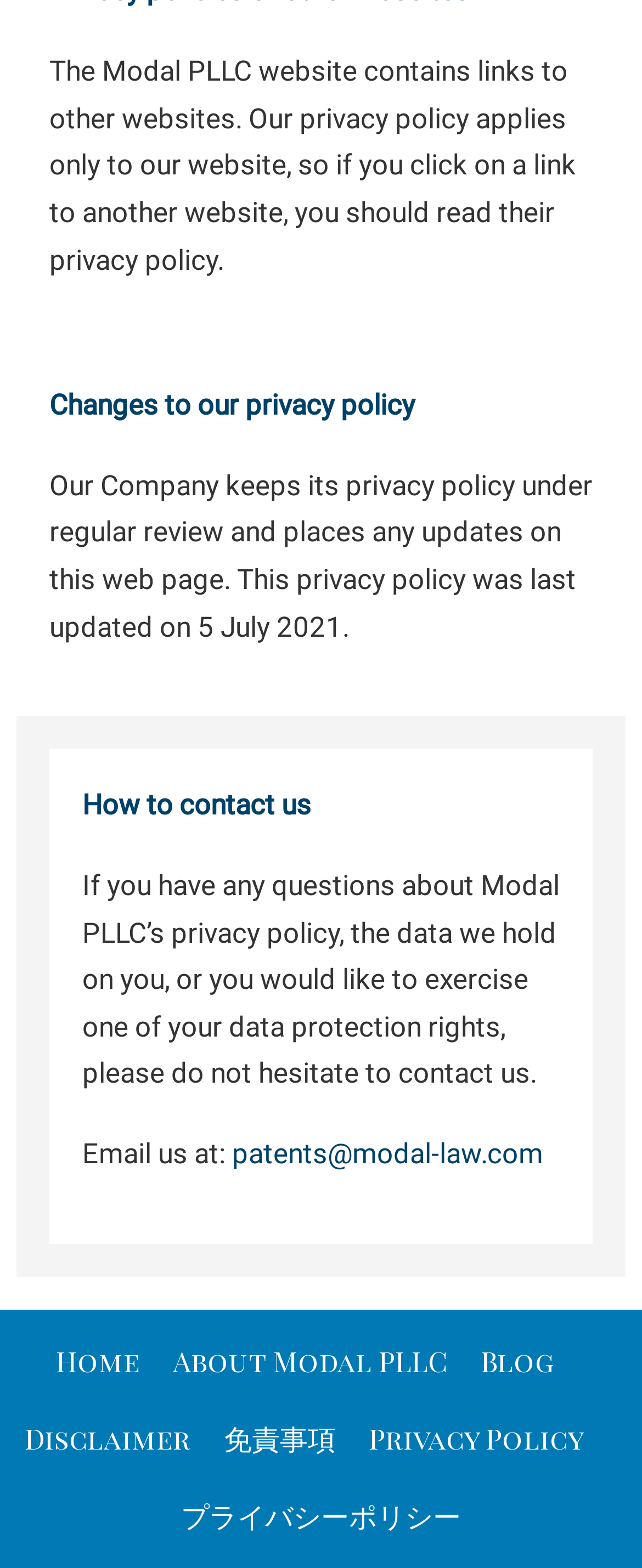What is the purpose of the Modal PLLC website's privacy policy?
Using the information from the image, give a concise answer in one word or a short phrase.

Applies only to their website